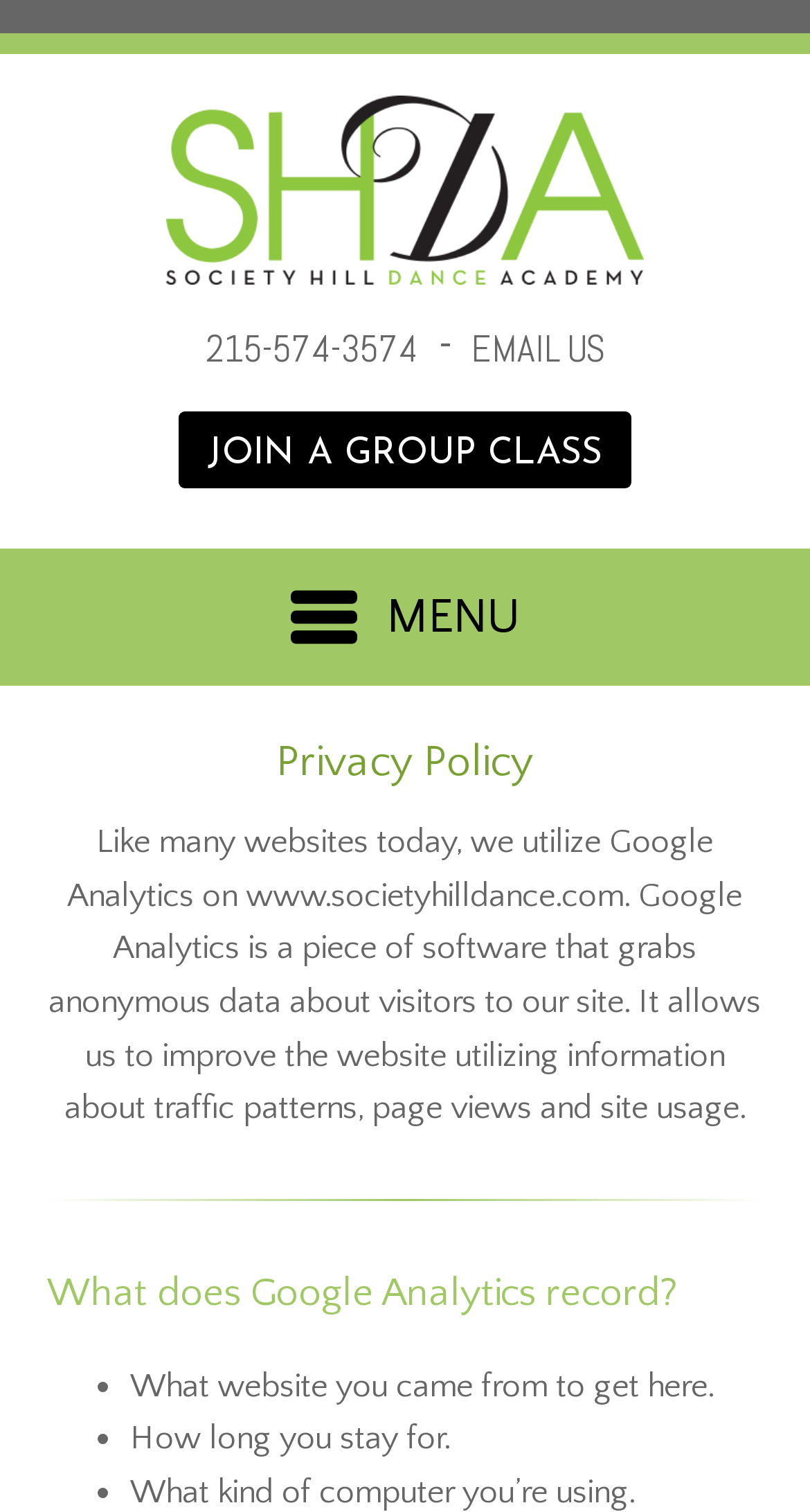Answer briefly with one word or phrase:
What is the phone number of the dance academy?

215-574-3574